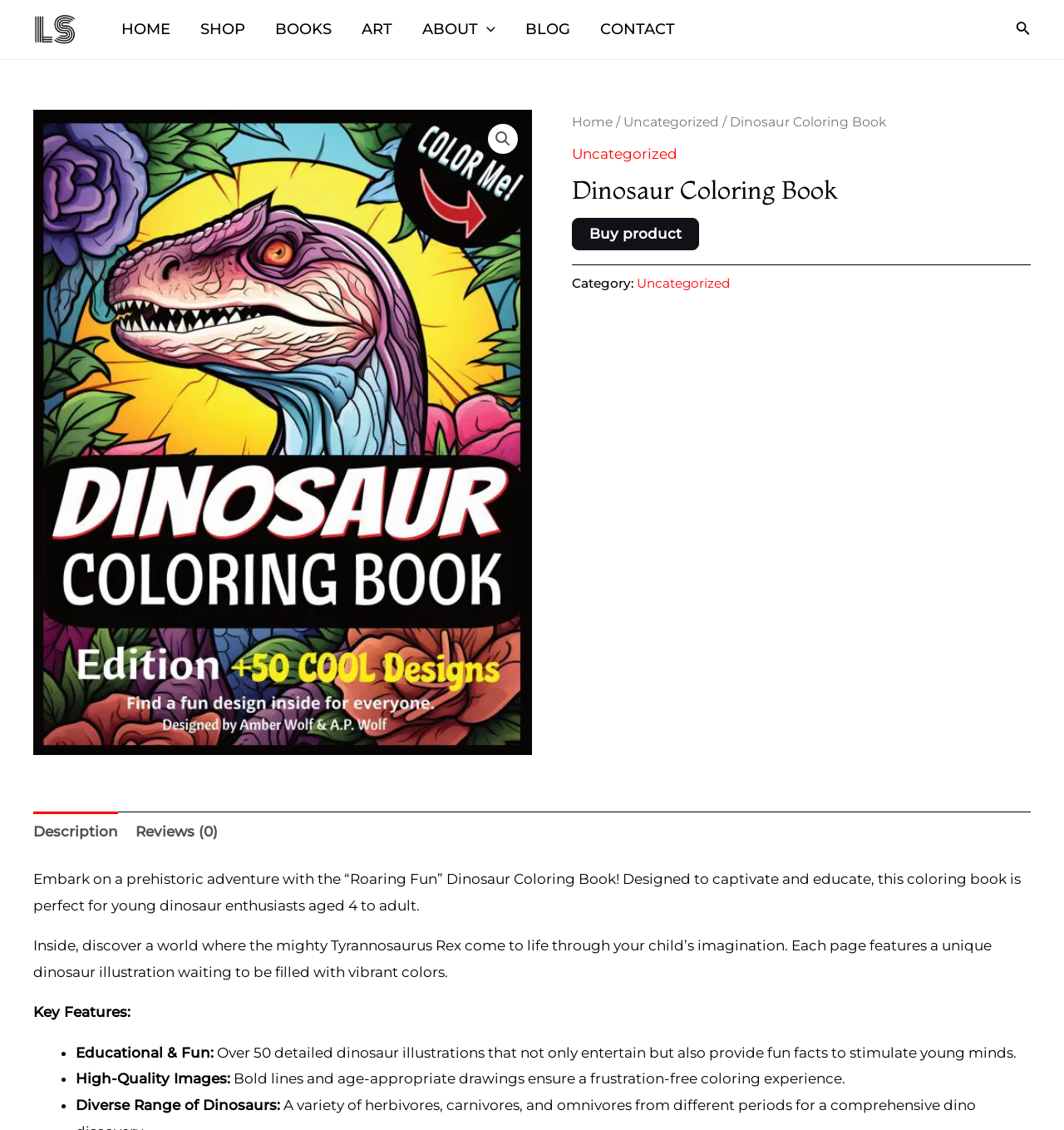How many detailed dinosaur illustrations are in the coloring book?
Could you answer the question in a detailed manner, providing as much information as possible?

I found the answer by reading the description of the coloring book, which mentions that it features 'over 50 detailed dinosaur illustrations'.